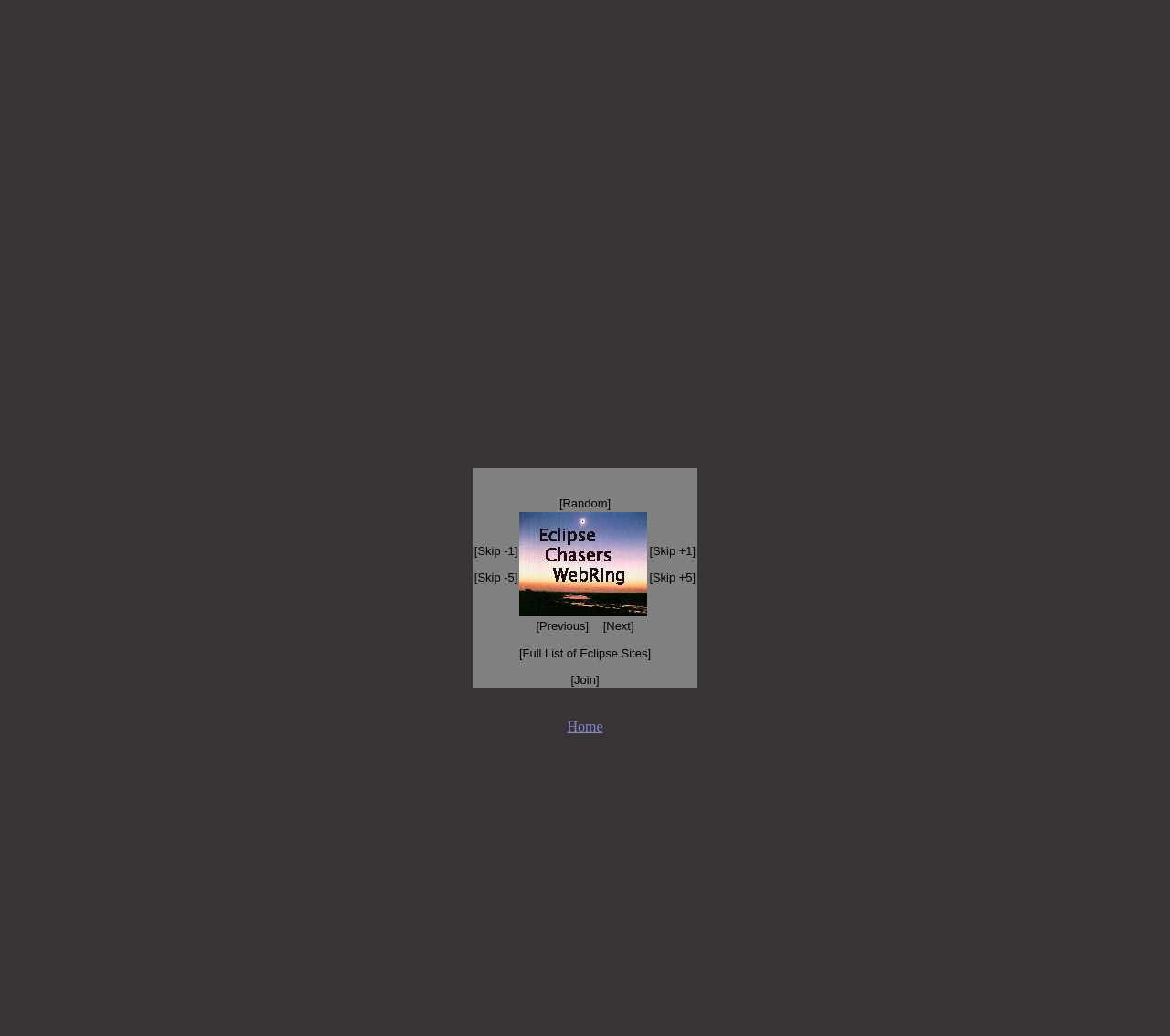Pinpoint the bounding box coordinates of the element to be clicked to execute the instruction: "view full list of eclipse sites".

[0.444, 0.624, 0.556, 0.637]